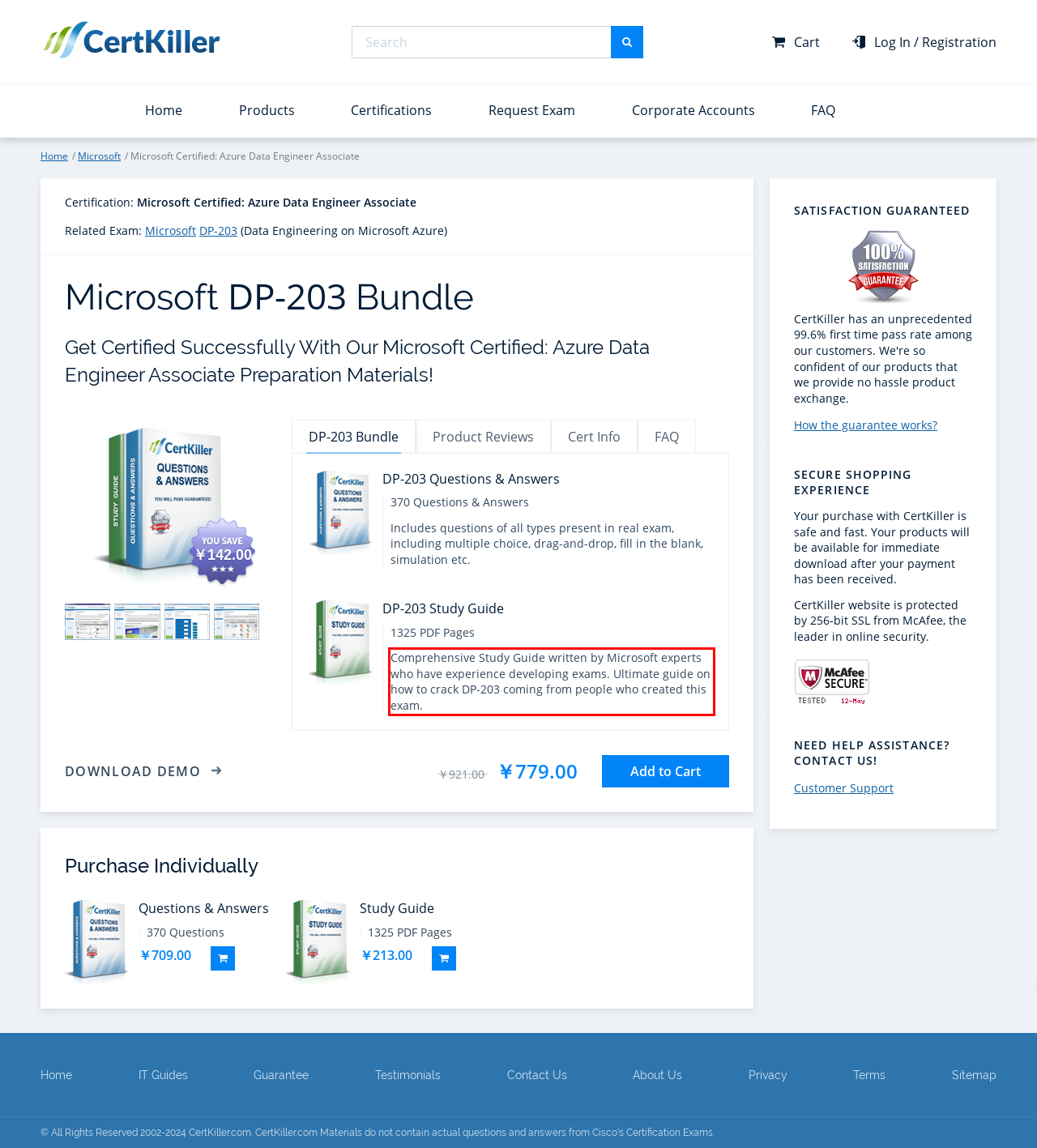You are given a screenshot with a red rectangle. Identify and extract the text within this red bounding box using OCR.

Comprehensive Study Guide written by Microsoft experts who have experience developing exams. Ultimate guide on how to crack DP-203 coming from people who created this exam.